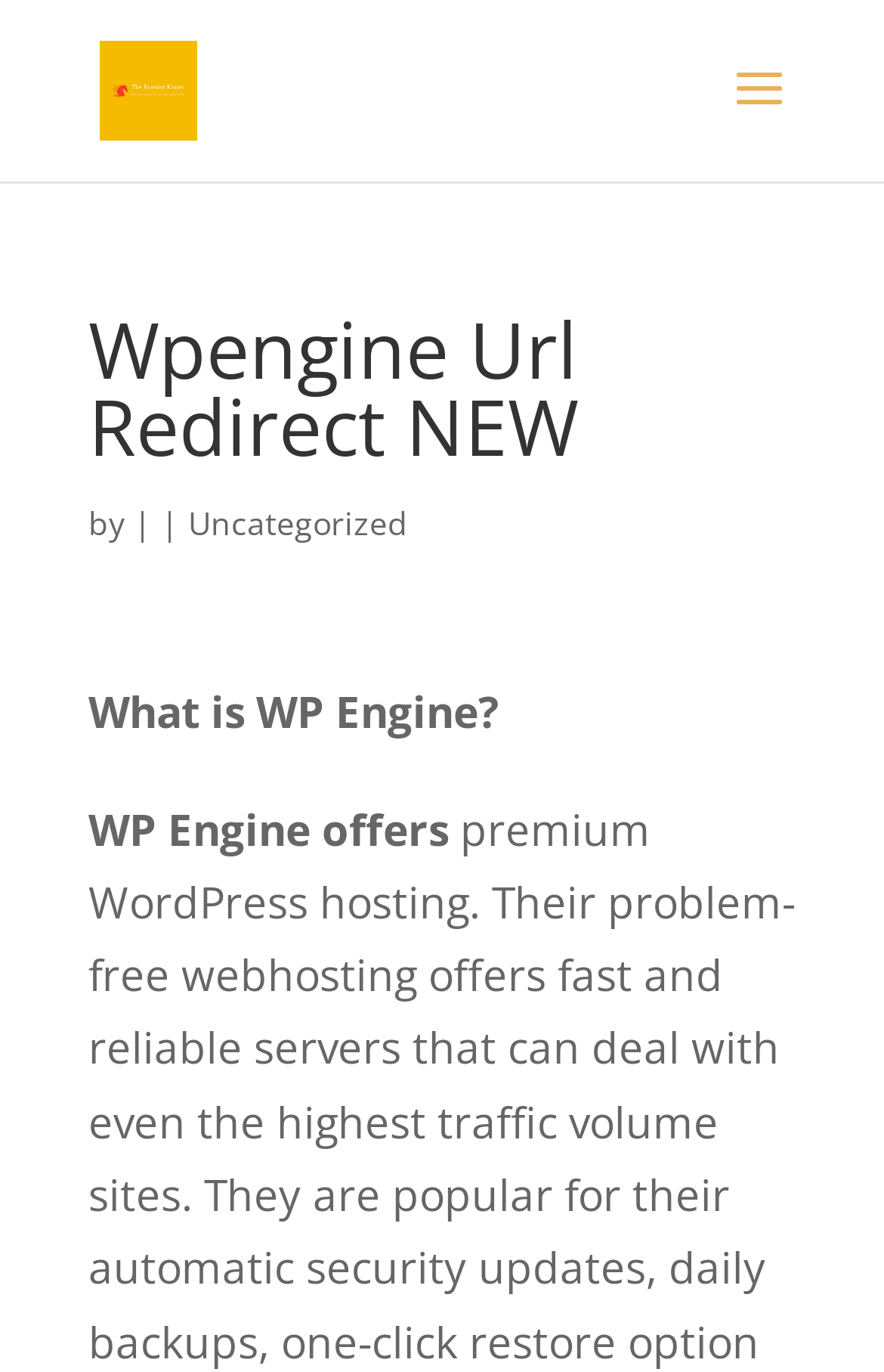Is the article written by a specific author?
Give a single word or phrase as your answer by examining the image.

Yes